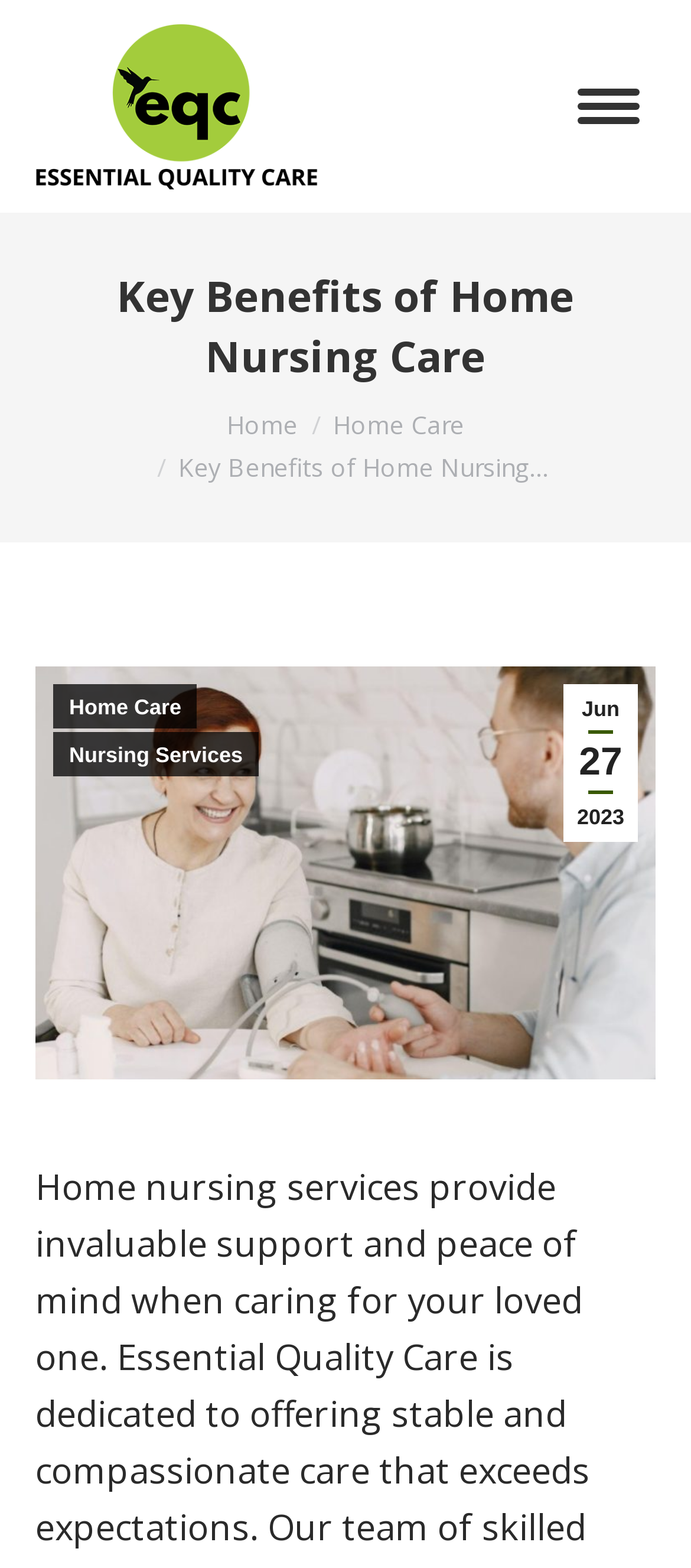Please identify the bounding box coordinates of the element's region that should be clicked to execute the following instruction: "Go to Home Care page". The bounding box coordinates must be four float numbers between 0 and 1, i.e., [left, top, right, bottom].

[0.482, 0.26, 0.672, 0.281]